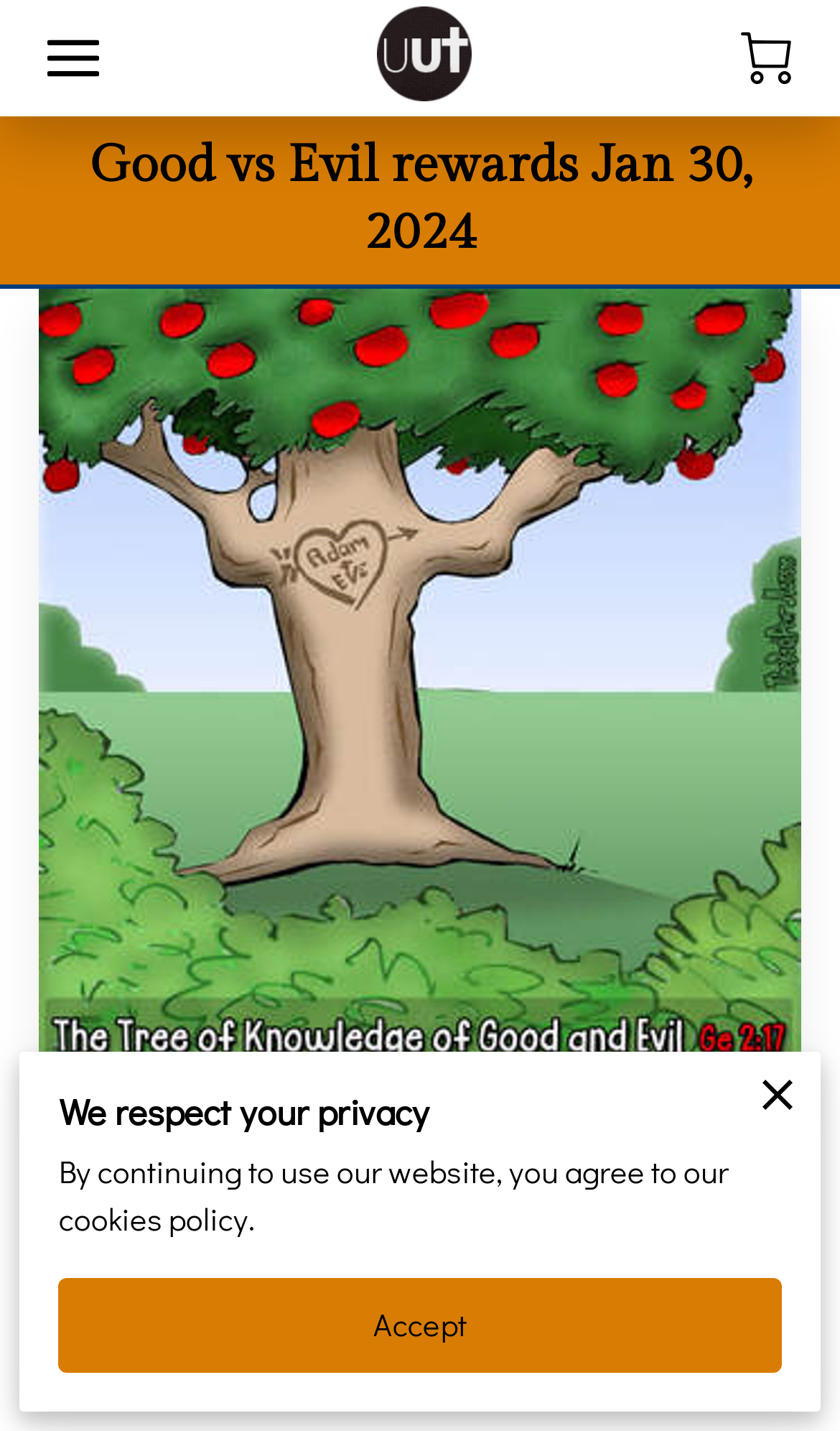Based on the element description: "Contact Us", identify the bounding box coordinates for this UI element. The coordinates must be four float numbers between 0 and 1, listed as [left, top, right, bottom].

[0.415, 0.604, 0.585, 0.627]